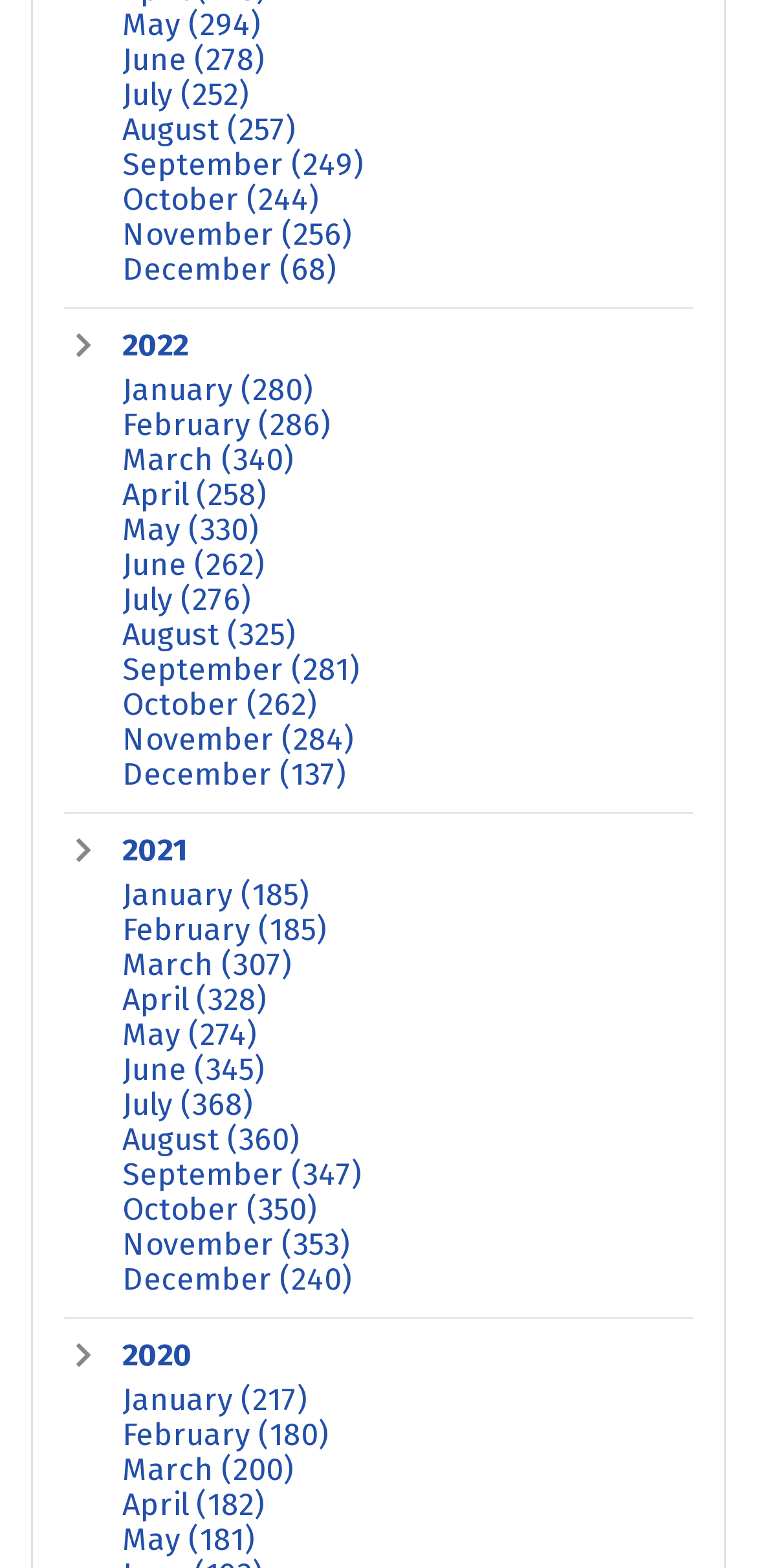Refer to the screenshot and answer the following question in detail:
In which year is the month of May with the highest number of links?

By comparing the number of links in May across different years, I found that the month of May with the highest number of links is in 2022, which has 330 links.